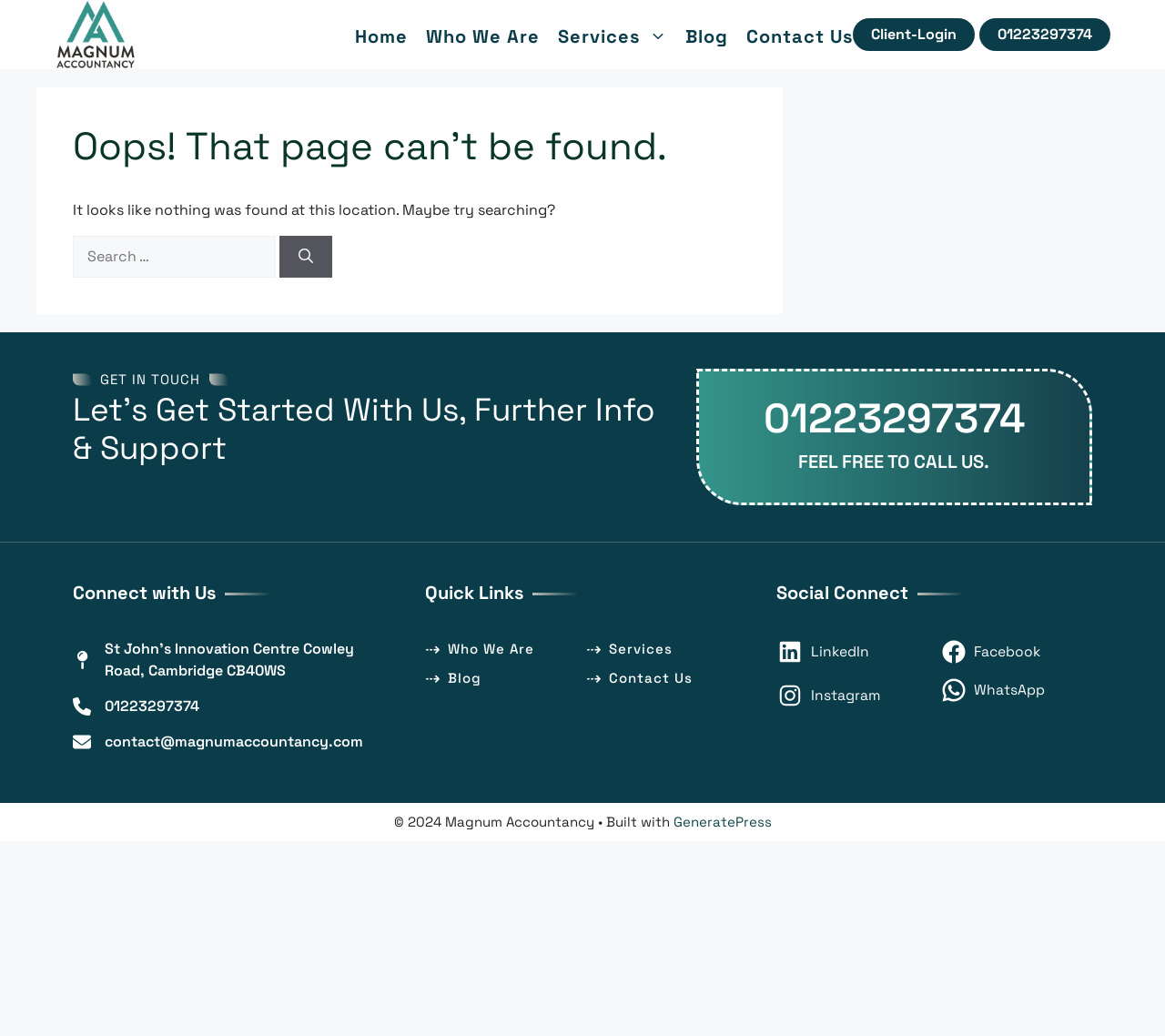Provide an in-depth caption for the contents of the webpage.

The webpage is a "Page not found" error page from Magnum Accountancy. At the top, there is a banner with the company's logo and a navigation menu with links to "Home", "Who We Are", "Services", "Blog", and "Contact Us". 

Below the navigation menu, there is a prominent heading "Oops! That page can’t be found." followed by a paragraph of text explaining that nothing was found at the current location and suggesting to try searching. A search box with a "Search" button is provided below the text.

On the left side of the page, there is a section with a heading "GET IN TOUCH" and a subheading "Let's Get Started With Us, Further Info & Support". Below this, there is a phone number and a call-to-action text "FEEL FREE TO CALL US.".

On the right side of the page, there are three columns. The first column has a heading "Connect with Us" and lists the company's address, phone number, and email address, each accompanied by a small icon. The second column has a heading "Quick Links" and lists links to "Who We Are", "Services", "Blog", and "Contact Us". The third column has a heading "Social Connect" and lists links to the company's social media profiles on LinkedIn, Facebook, Instagram, and WhatsApp.

At the bottom of the page, there is a footer section with a copyright notice and a mention of the website being built with GeneratePress.